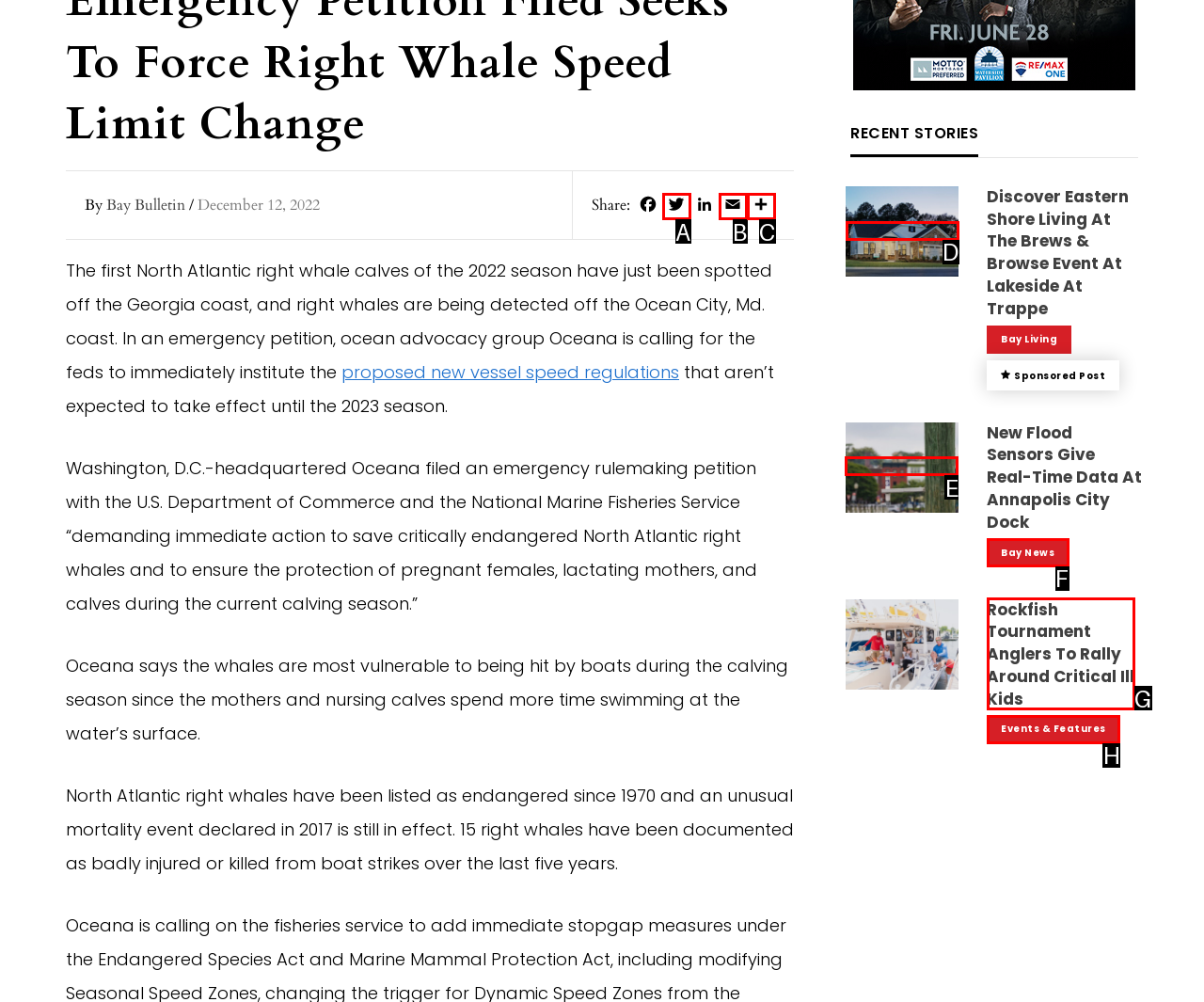Identify the HTML element that should be clicked to accomplish the task: Get real-time data at Annapolis City Dock
Provide the option's letter from the given choices.

E